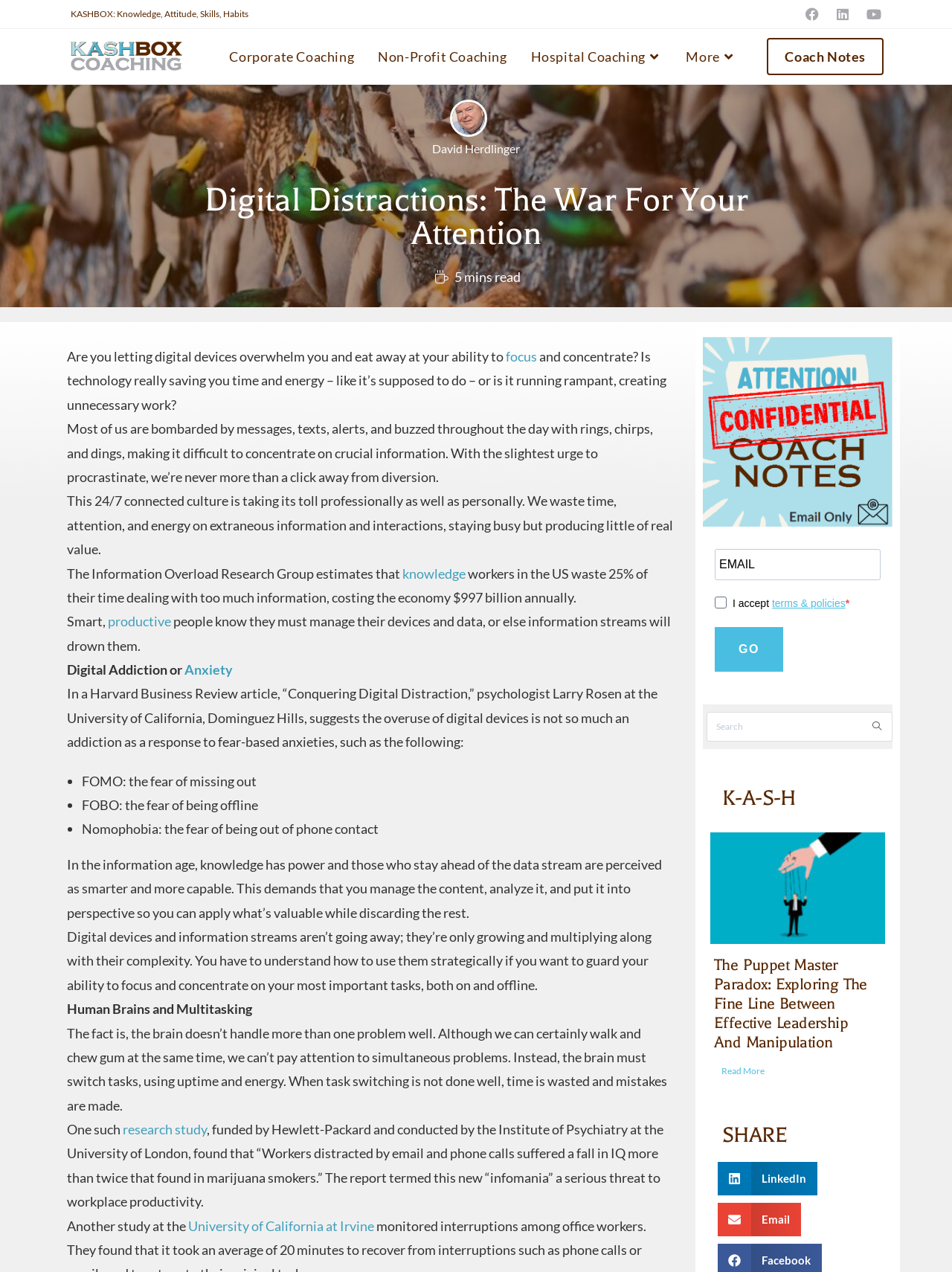Specify the bounding box coordinates of the area to click in order to follow the given instruction: "Click on the 'Corporate Coaching' link."

[0.228, 0.023, 0.384, 0.066]